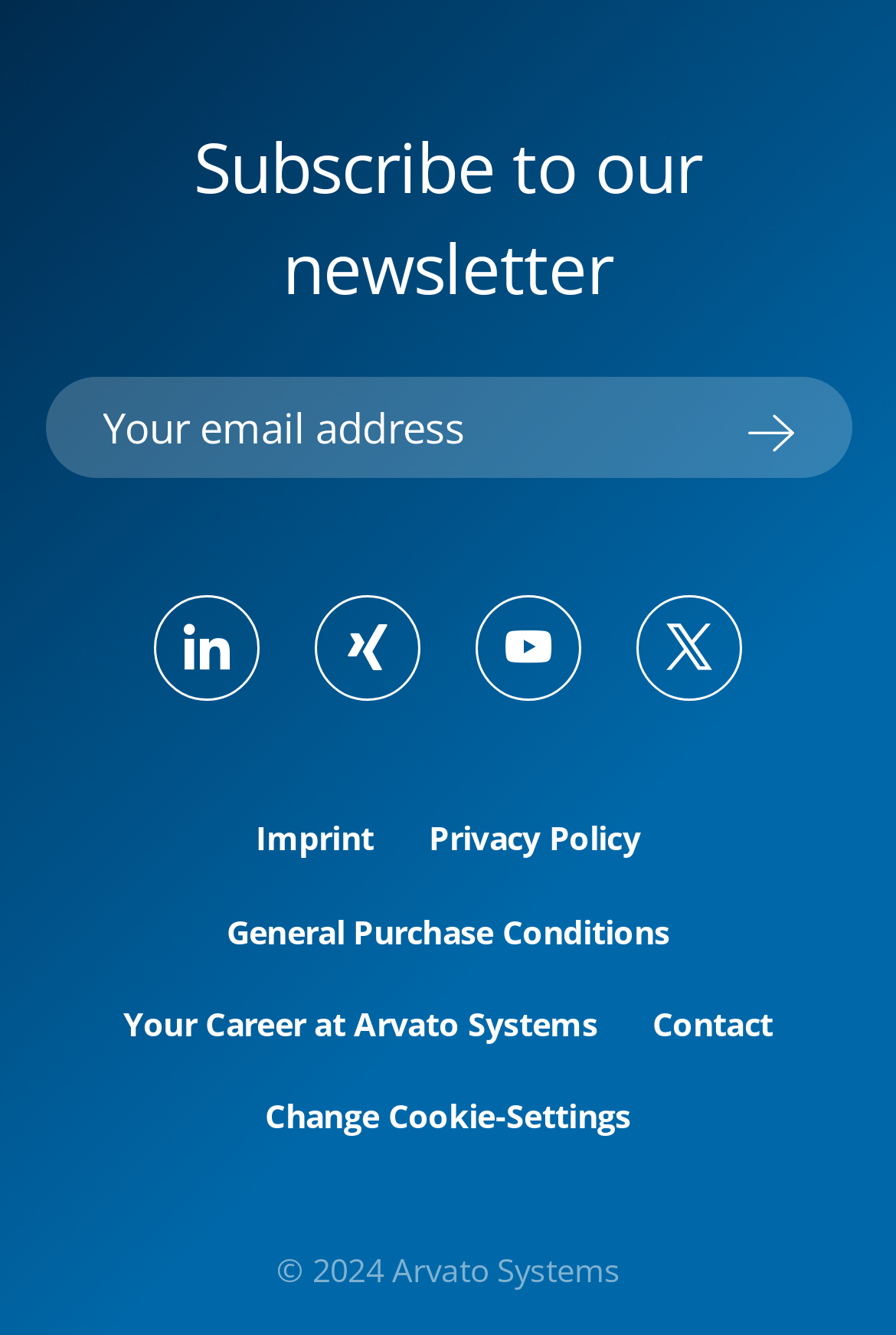Analyze the image and provide a detailed answer to the question: What is the purpose of the 'Submit form' button?

The 'Submit form' button is located next to the textbox labeled 'Your email address', suggesting that it is used to submit the user's email address to subscribe to the newsletter.